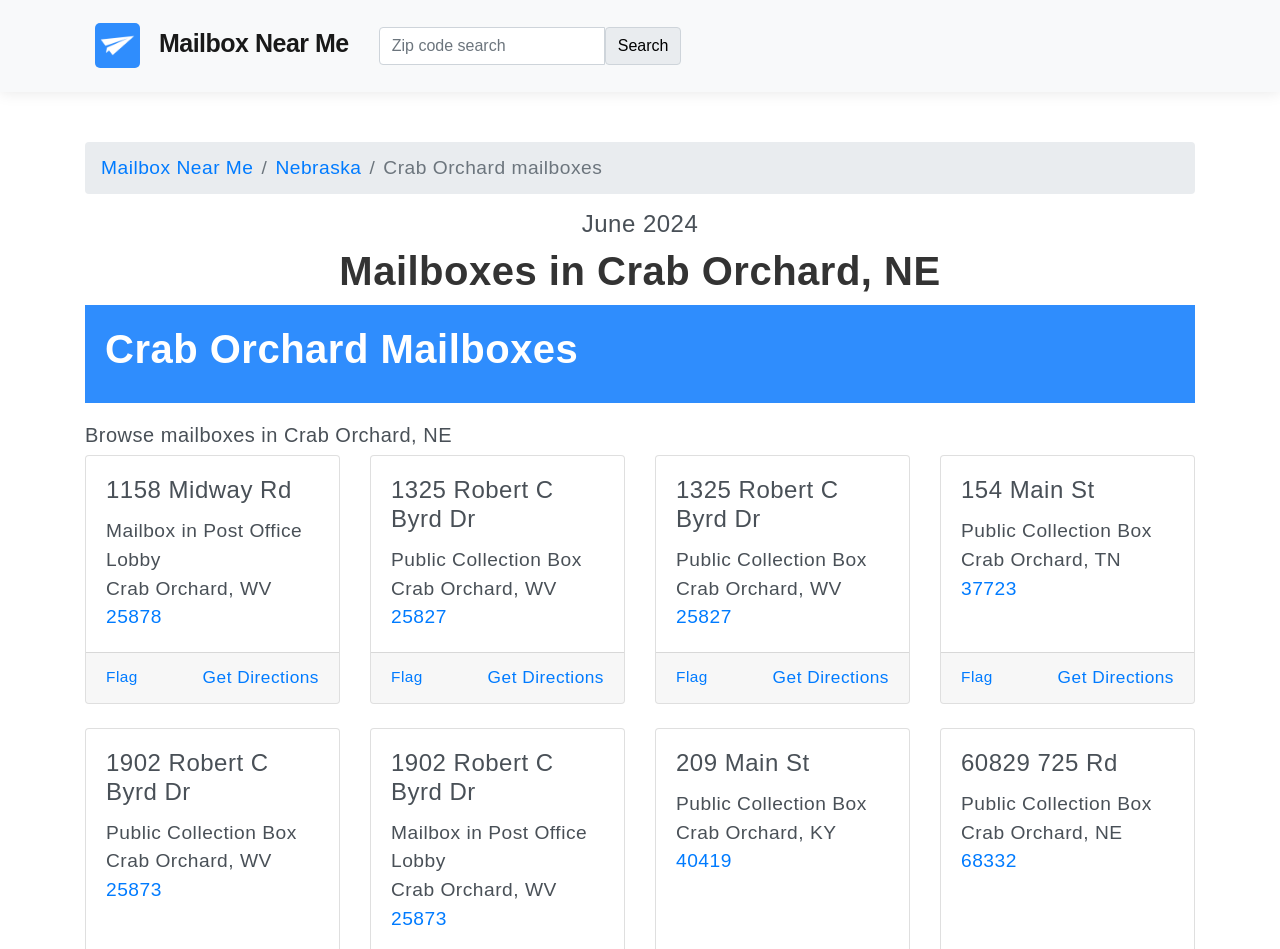Please locate the bounding box coordinates of the element that should be clicked to achieve the given instruction: "View mailboxes in Crab Orchard, NE".

[0.066, 0.26, 0.934, 0.311]